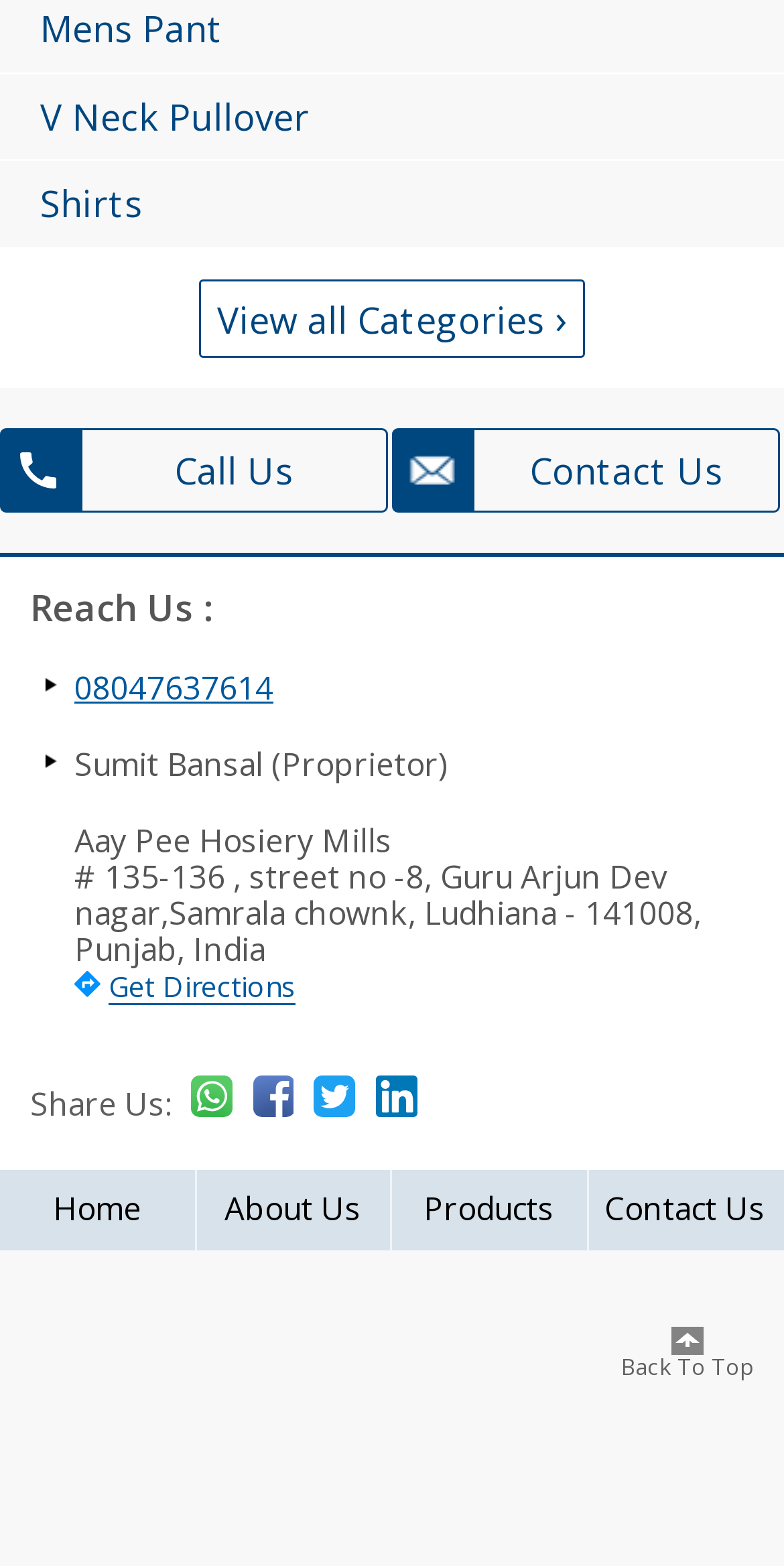What is the address of Aay Pee Hosiery Mills?
Offer a detailed and full explanation in response to the question.

The answer can be found in the link element with the text 'Aay Pee Hosiery Mills # 135-136, street no -8, Guru Arjun Dev nagar,Samrala chownk, Ludhiana - 141008, Punjab, India Get Directions' located at [0.038, 0.525, 0.962, 0.642]. This element is a part of the contact information section of the webpage.